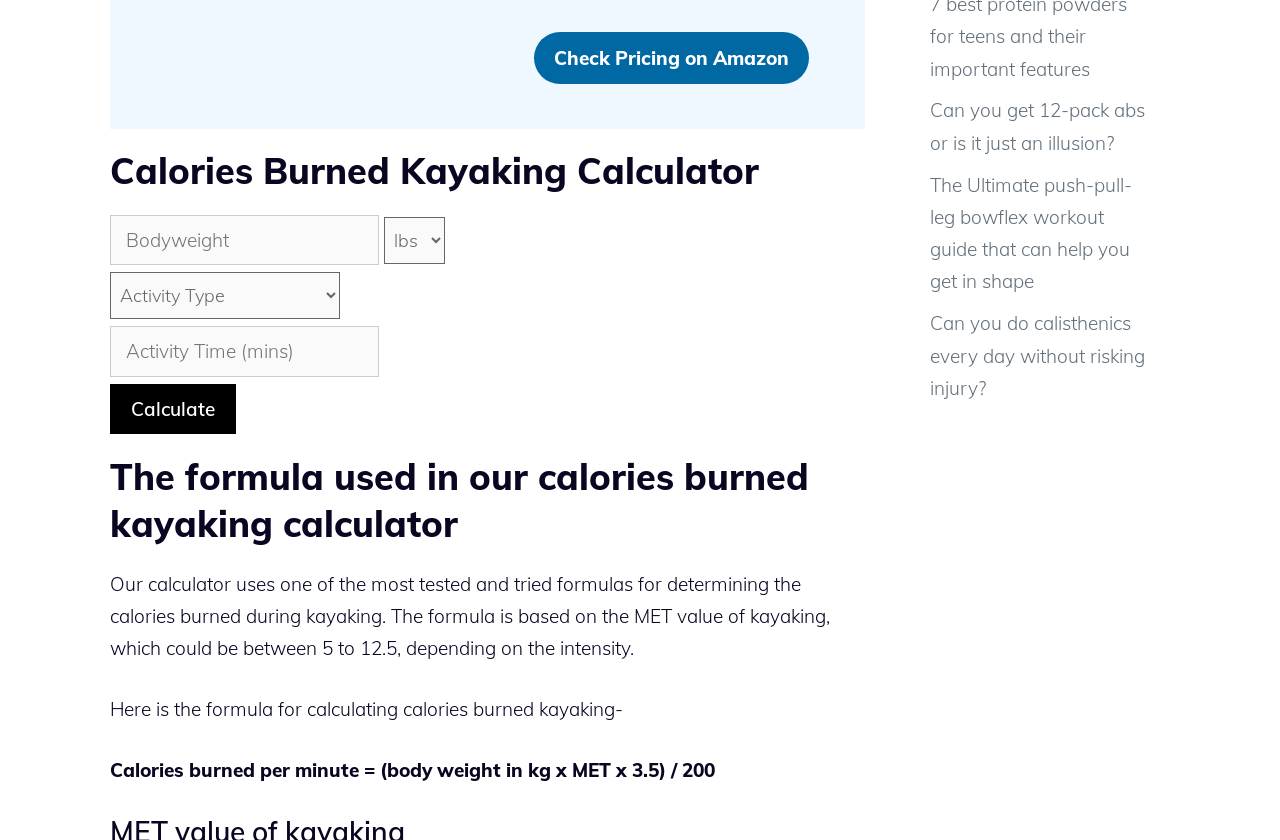Give a succinct answer to this question in a single word or phrase: 
What is the purpose of this calculator?

Calculate calories burned kayaking